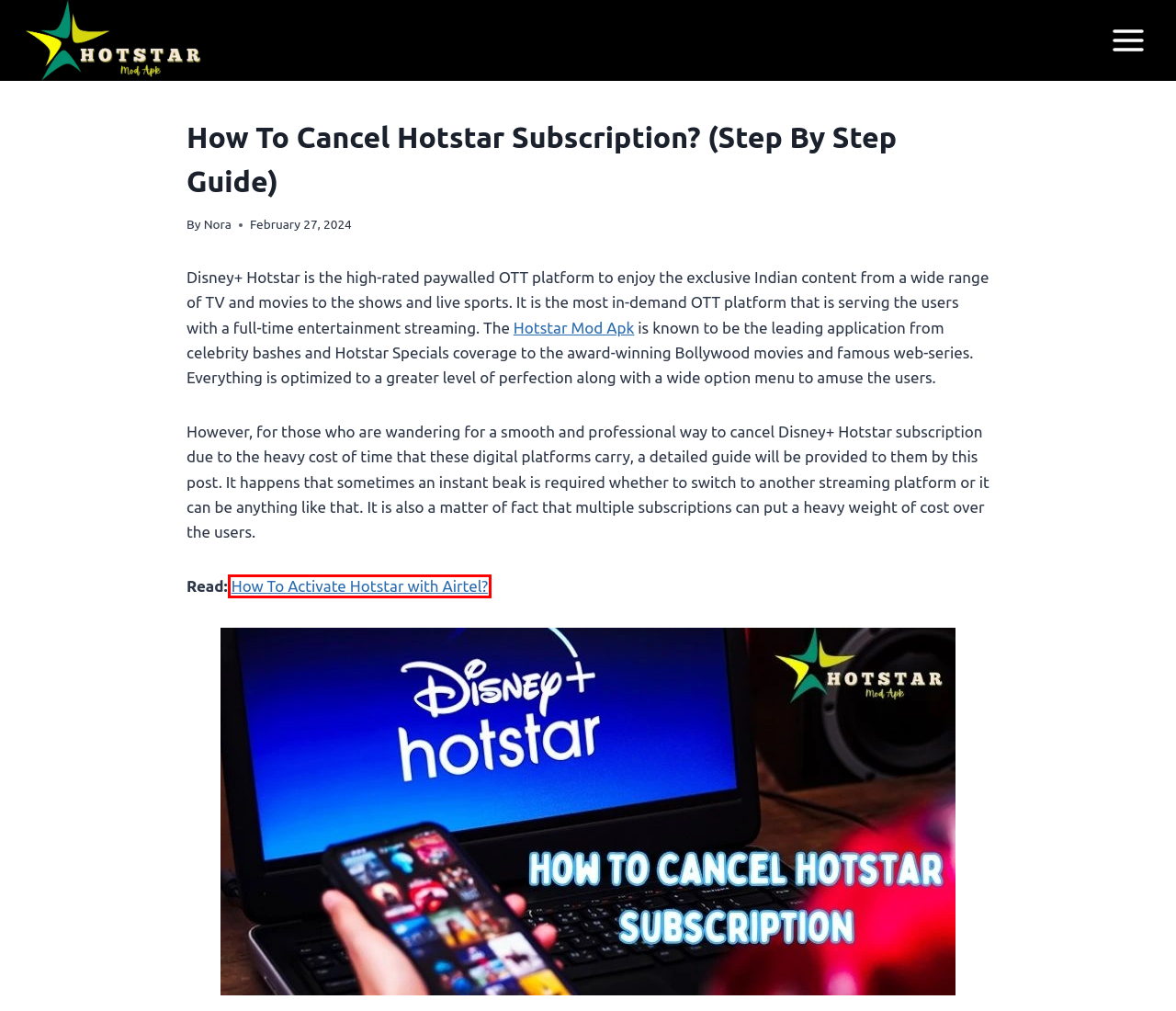After examining the screenshot of a webpage with a red bounding box, choose the most accurate webpage description that corresponds to the new page after clicking the element inside the red box. Here are the candidates:
A. Hotstar MOD APK v24.04.22.18 (IPL/Premium Content/VIP) 2024
B. Disney+ Hotstar Plans List 2023
C. How To Connect Hotstar To TV
D. How To Download Movies In Hotstar
E. How To Activate Hotstar With Airtel
F. Contact Us - Hotstar MOD APK
G. What Is Disney Plus Hotstar? (Complete Information)
H. About Us - Hotstar MOD APK

E